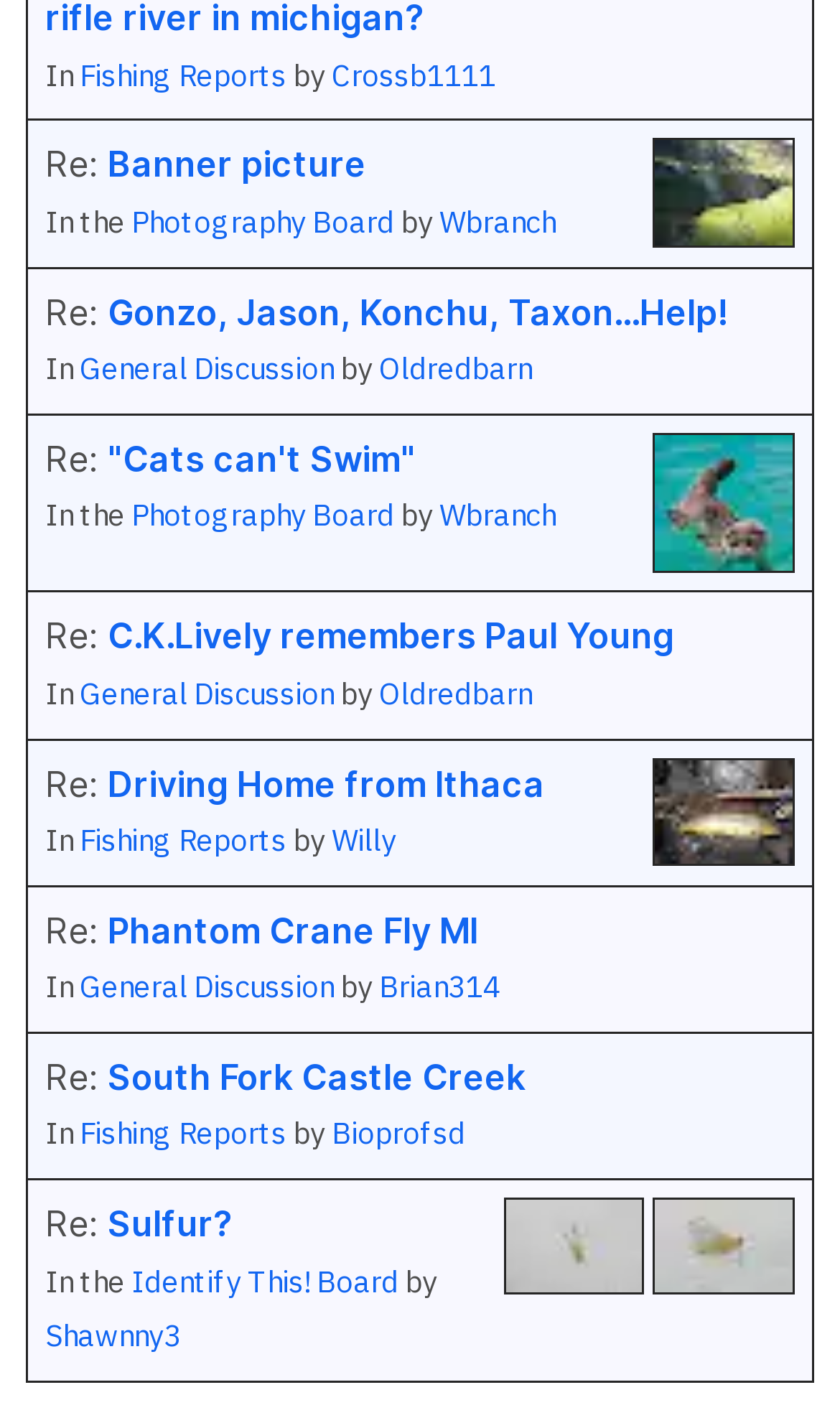Locate the bounding box of the UI element described by: "parent_node: Re: "Cats can't Swim"" in the given webpage screenshot.

[0.778, 0.304, 0.946, 0.403]